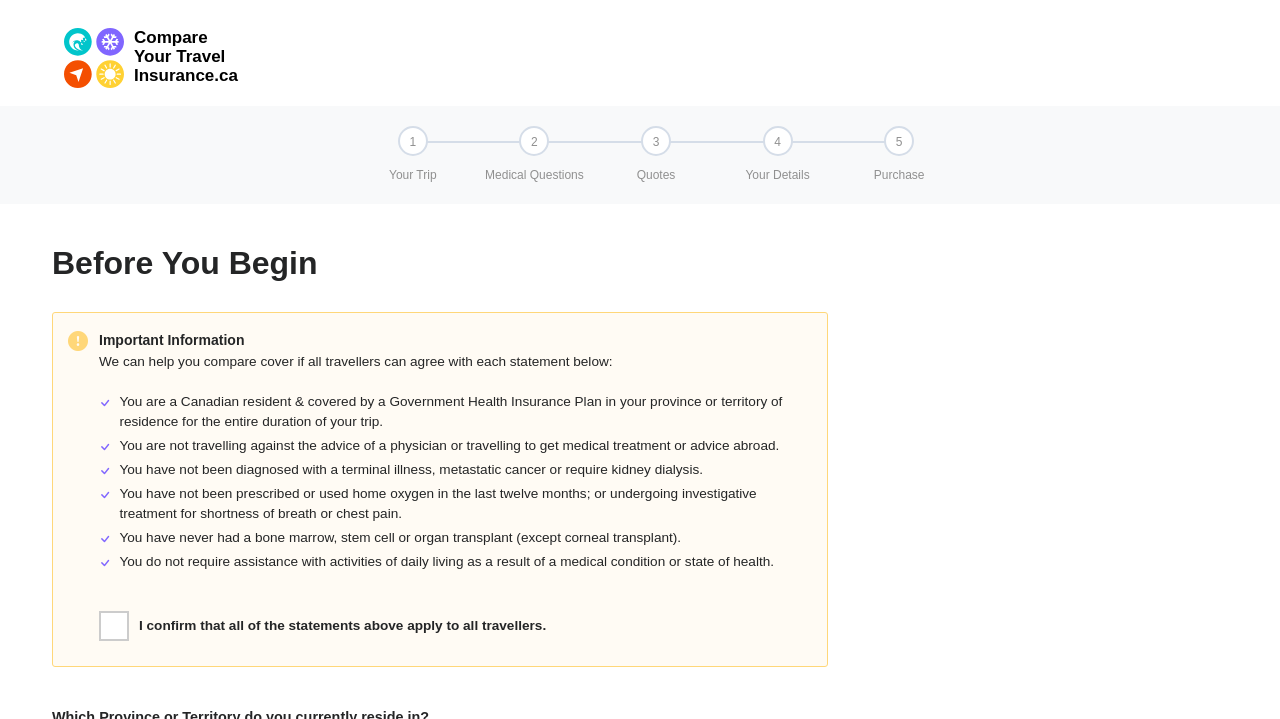What is the last step before getting trip medical quotes?
Can you provide an in-depth and detailed response to the question?

I found a StaticText element with the description 'I confirm that all of the statements above apply to all travellers.' located at the bottom of the webpage, which suggests that the last step before getting trip medical quotes is to confirm that all statements apply to all travellers.